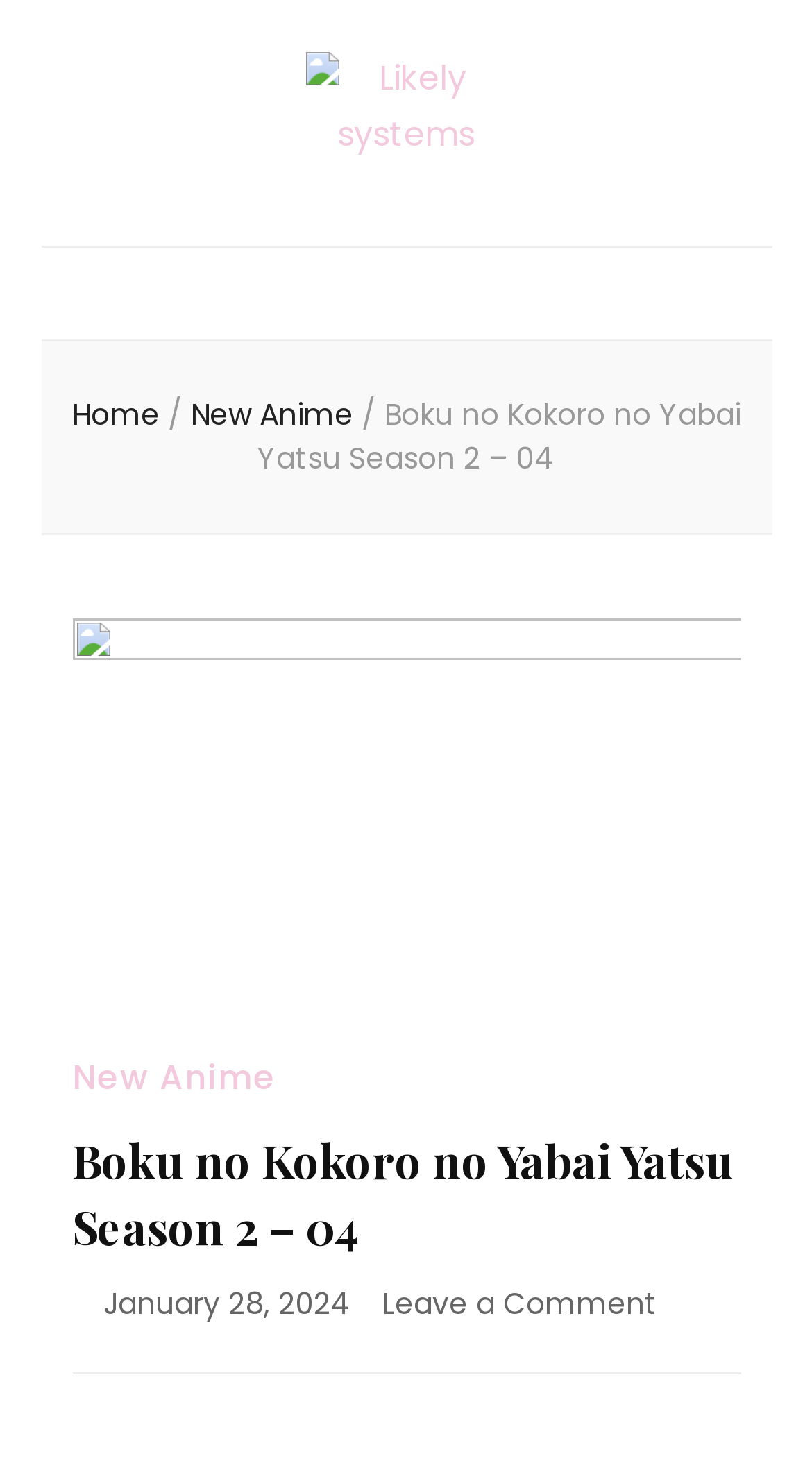Respond to the question with just a single word or phrase: 
How many sections are there in the webpage?

2